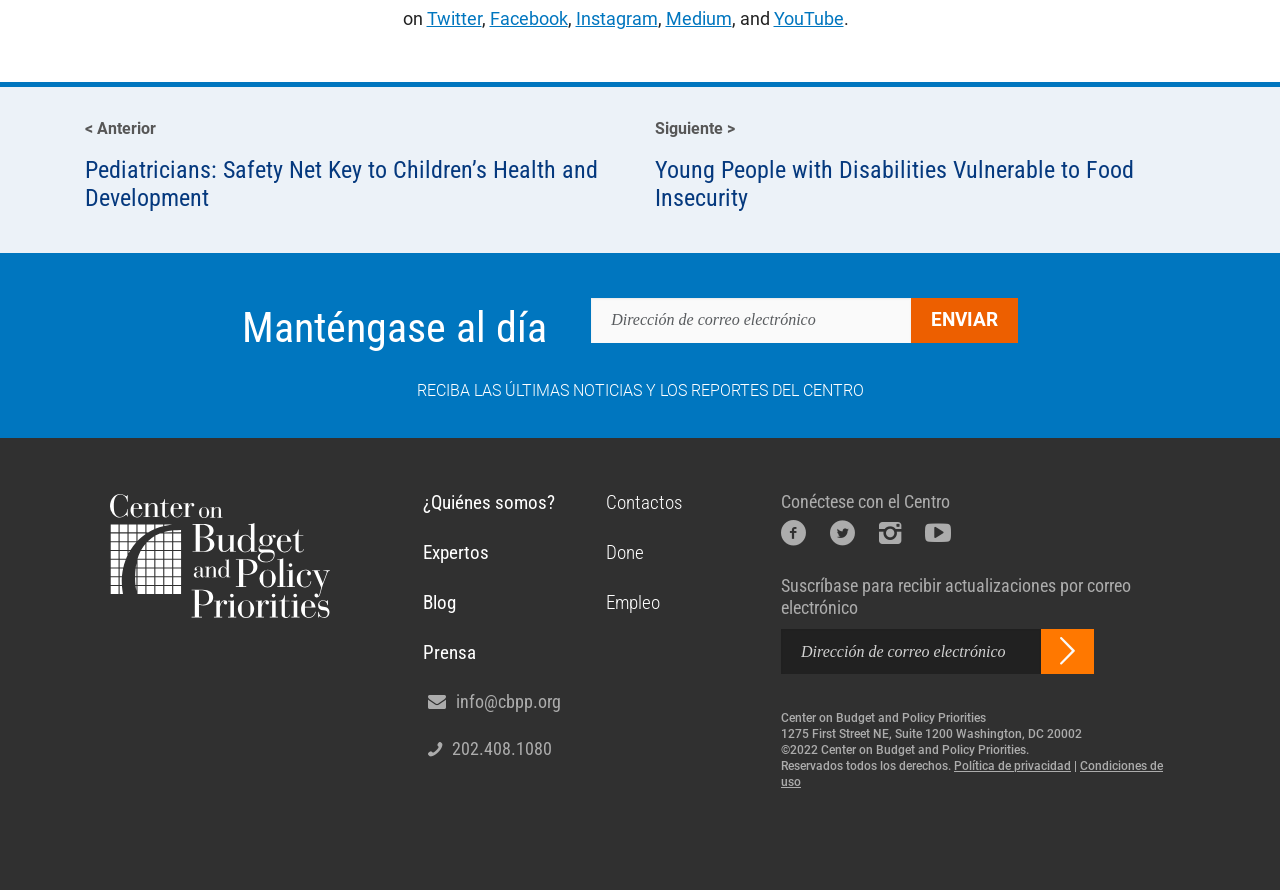Please identify the bounding box coordinates of where to click in order to follow the instruction: "Click on ¿Quiénes somos?".

[0.33, 0.543, 0.453, 0.588]